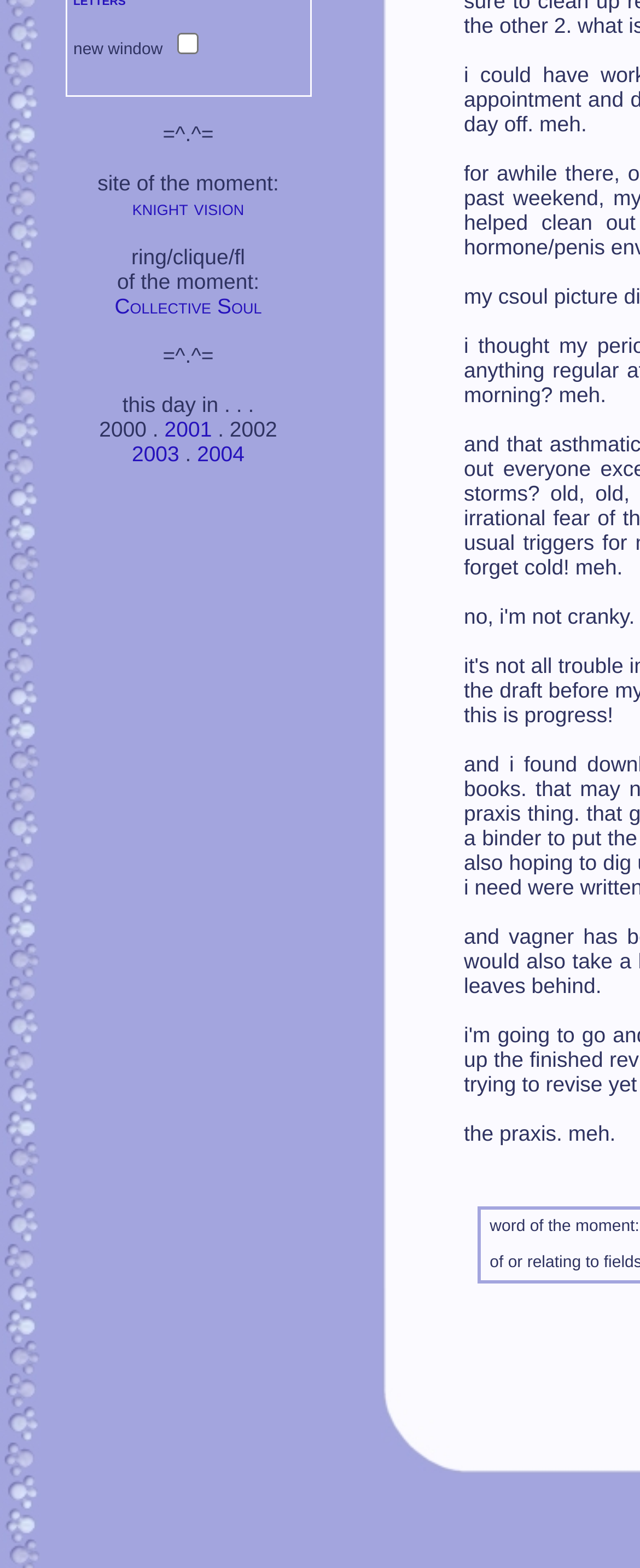Find the bounding box of the UI element described as follows: "Home".

None